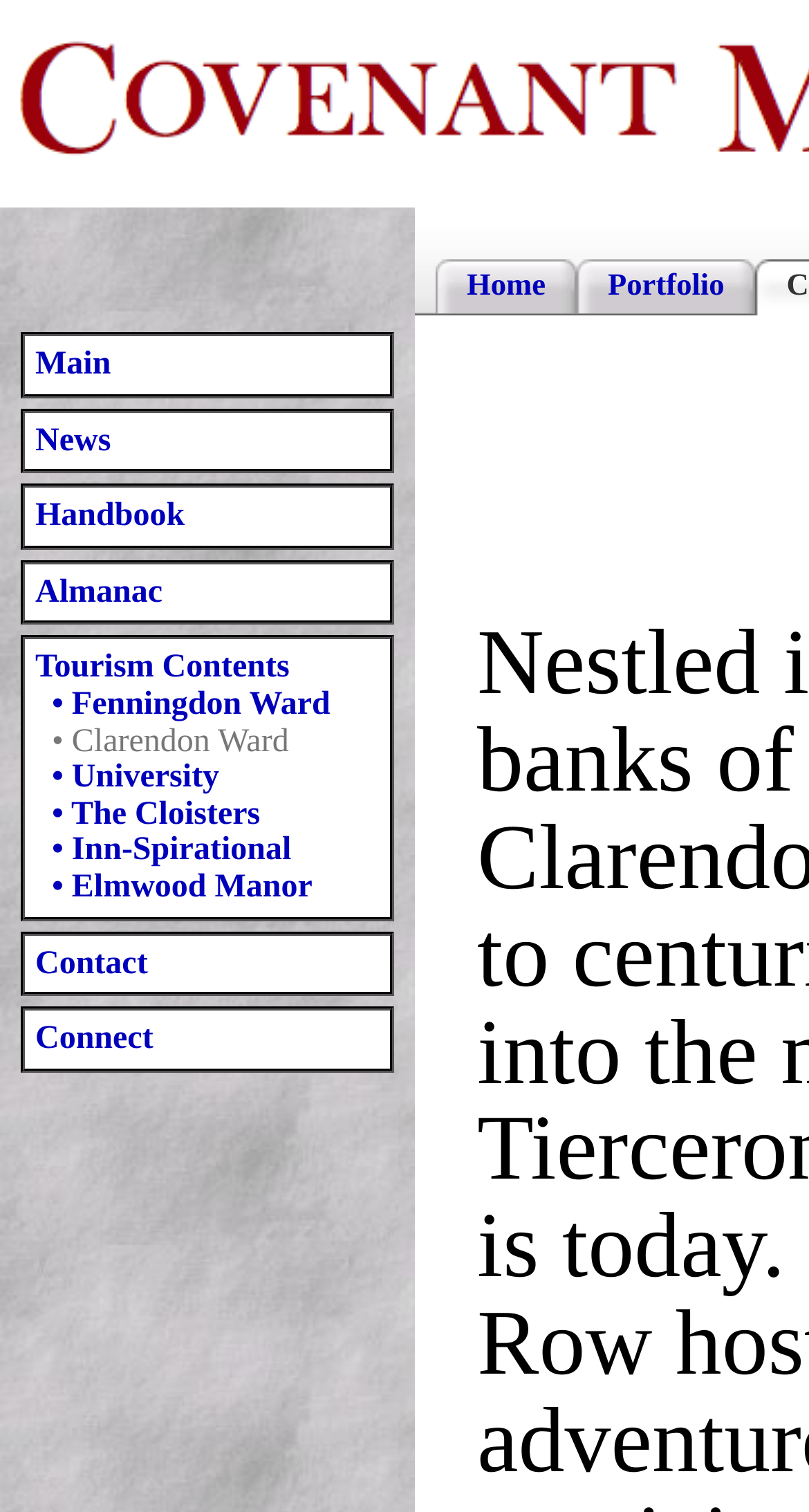Kindly respond to the following question with a single word or a brief phrase: 
What are the two links on the top right corner?

Home, Portfolio